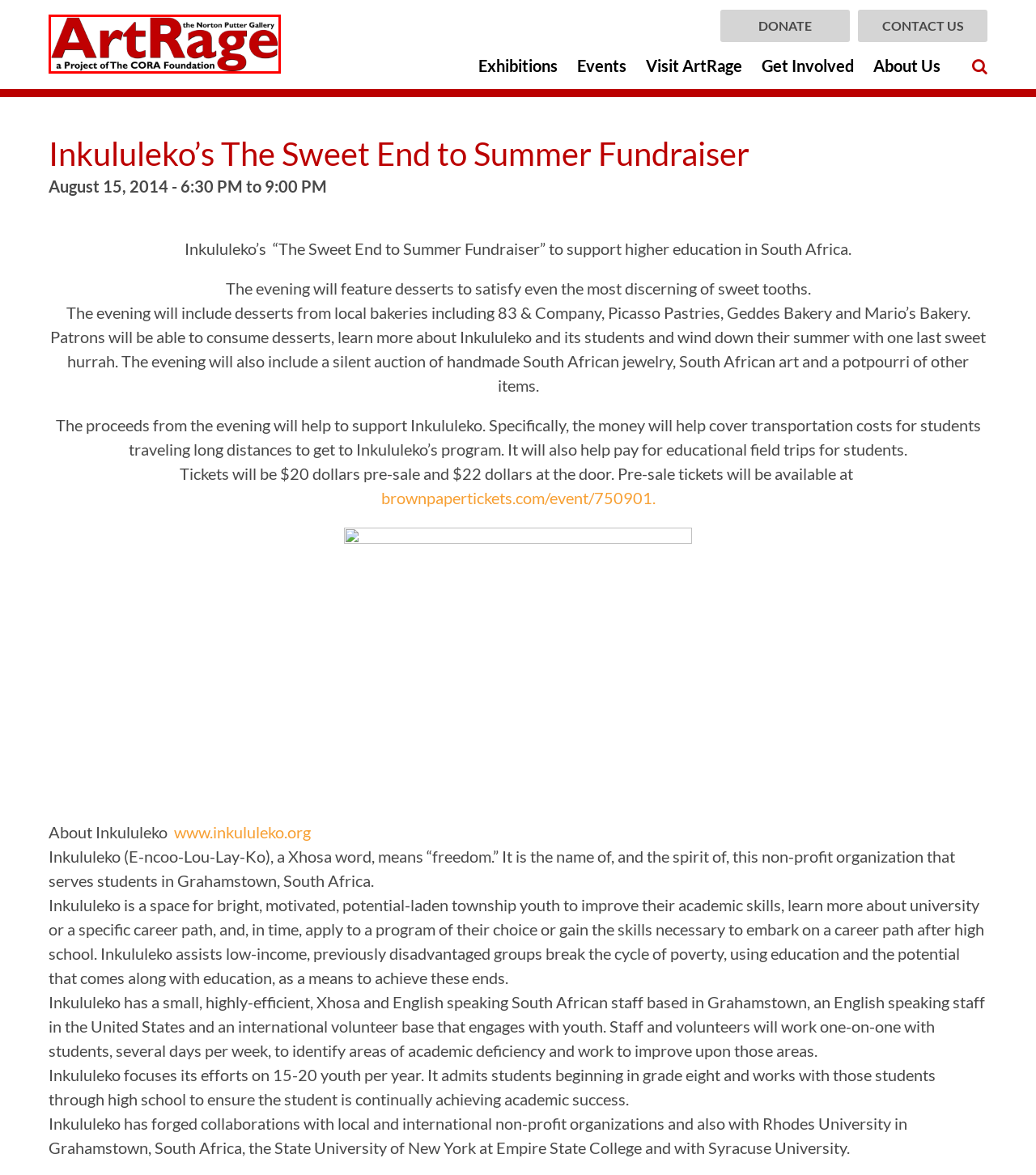You are given a screenshot of a webpage with a red rectangle bounding box around an element. Choose the best webpage description that matches the page after clicking the element in the bounding box. Here are the candidates:
A. The Sweet End to Summer Fundraiser
B. Exhibitions – ArtRage Gallery
C. Donate – ArtRage Gallery
D. ArtRage Gallery – The Norton Putter Gallery
E. Contact Us – ArtRage Gallery
F. About Us – ArtRage Gallery
G. Events – ArtRage Gallery
H. Visit ArtRage – ArtRage Gallery

D